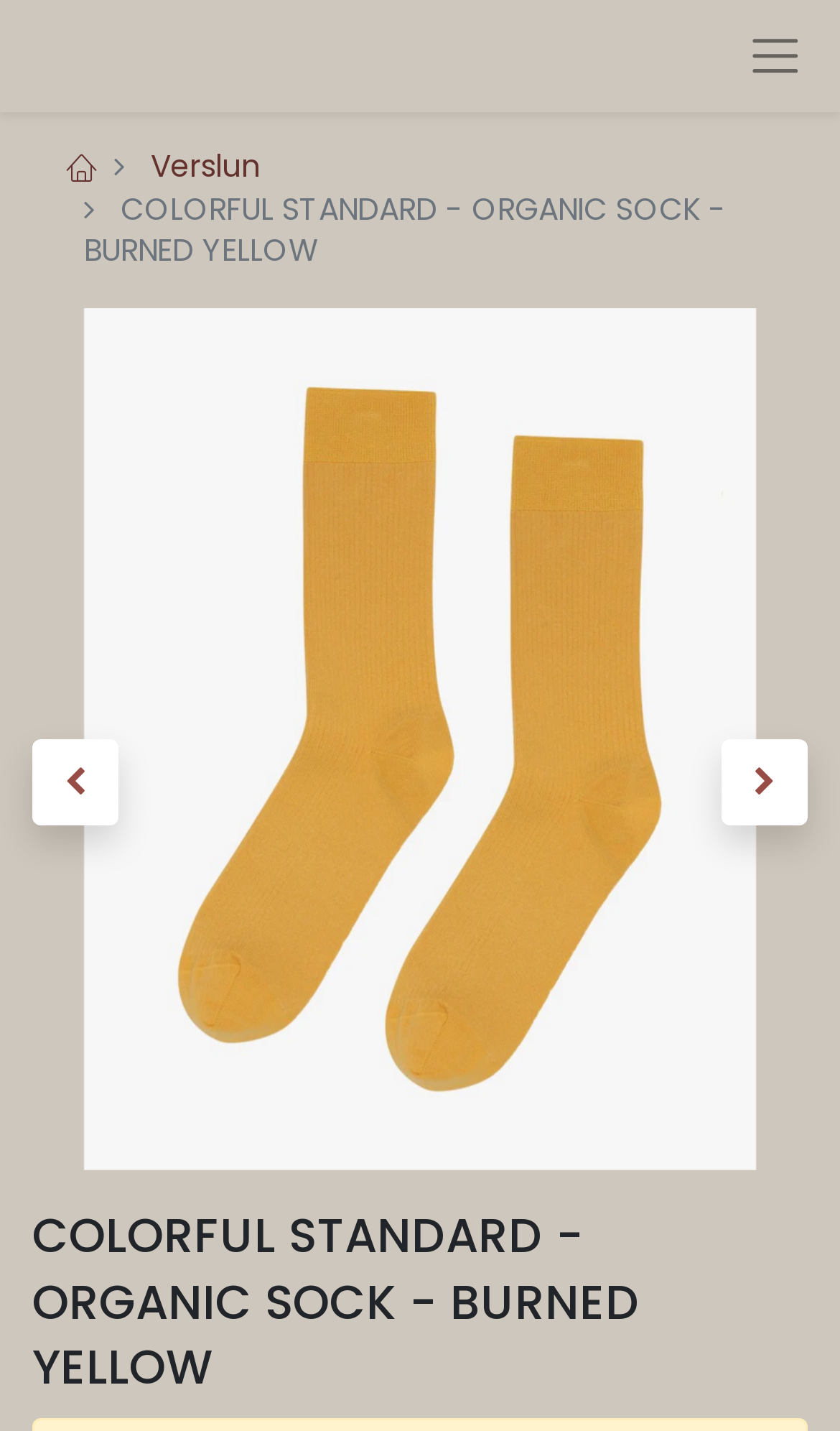Predict the bounding box of the UI element based on the description: "aria-label="Next" title="Next"". The coordinates should be four float numbers between 0 and 1, formatted as [left, top, right, bottom].

[0.859, 0.517, 0.962, 0.577]